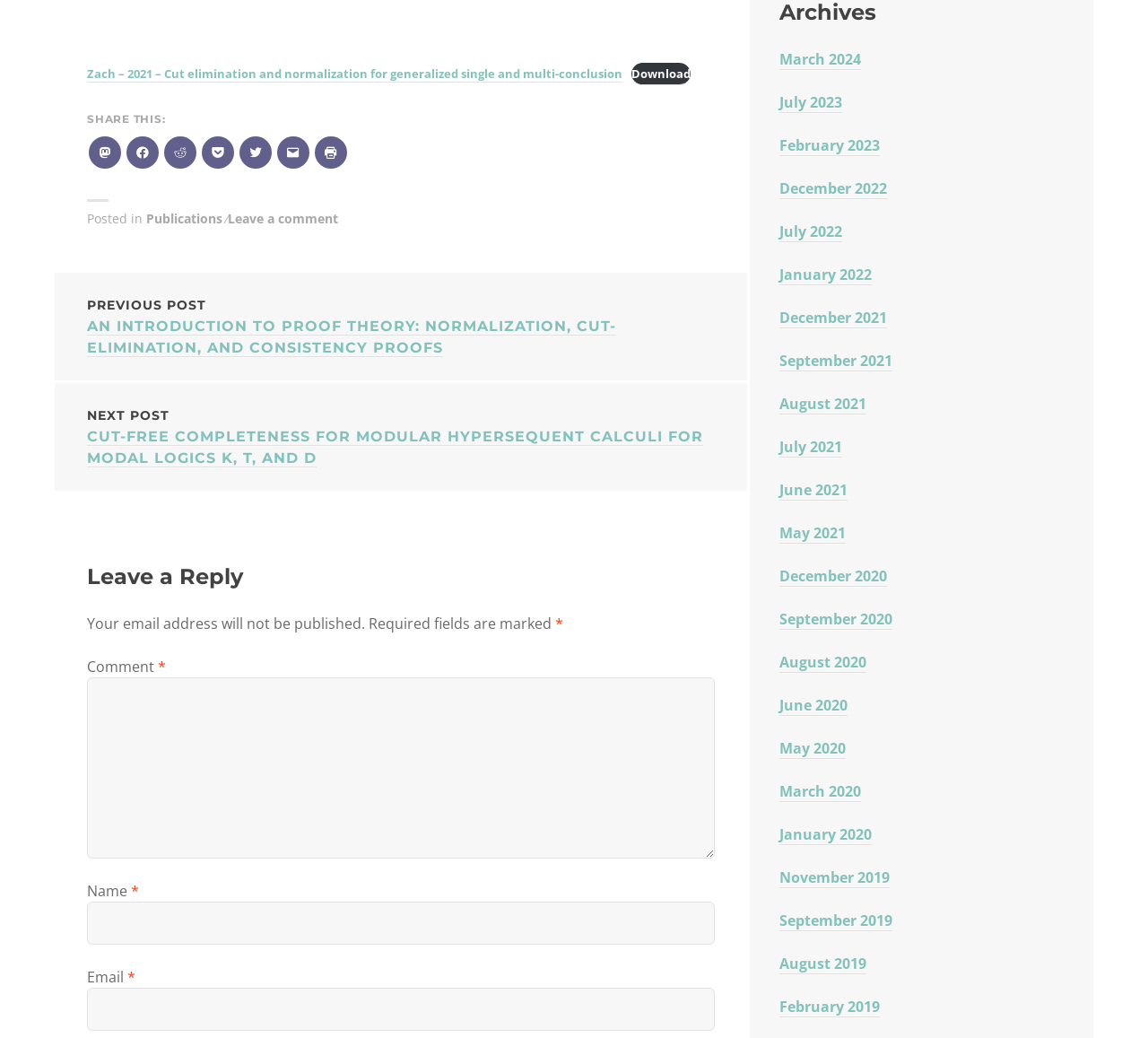Give a one-word or short phrase answer to this question: 
What is the title of the post?

Cut elimination and normalization for generalized single and multi-conclusion